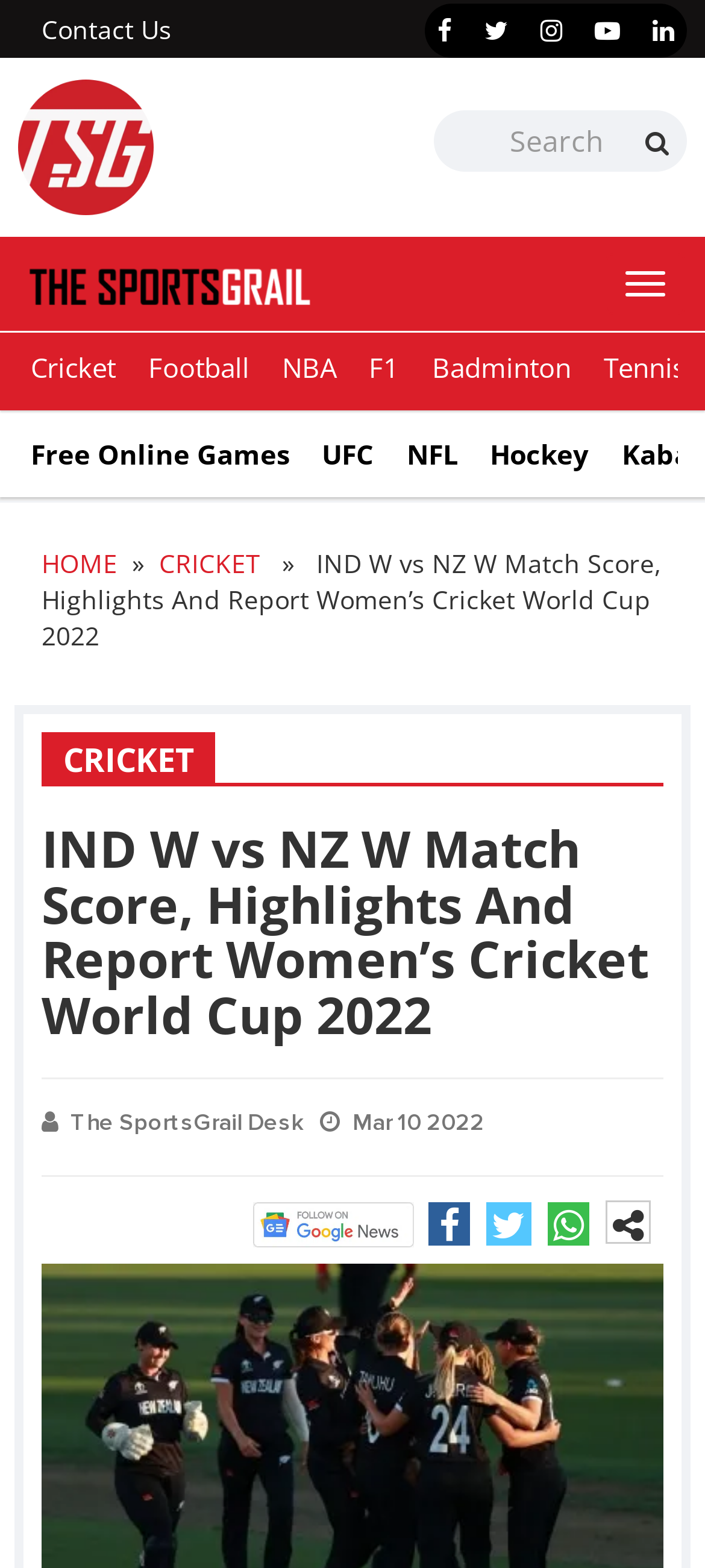Provide a single word or phrase answer to the question: 
What is the name of the sports website?

The SportsGrail